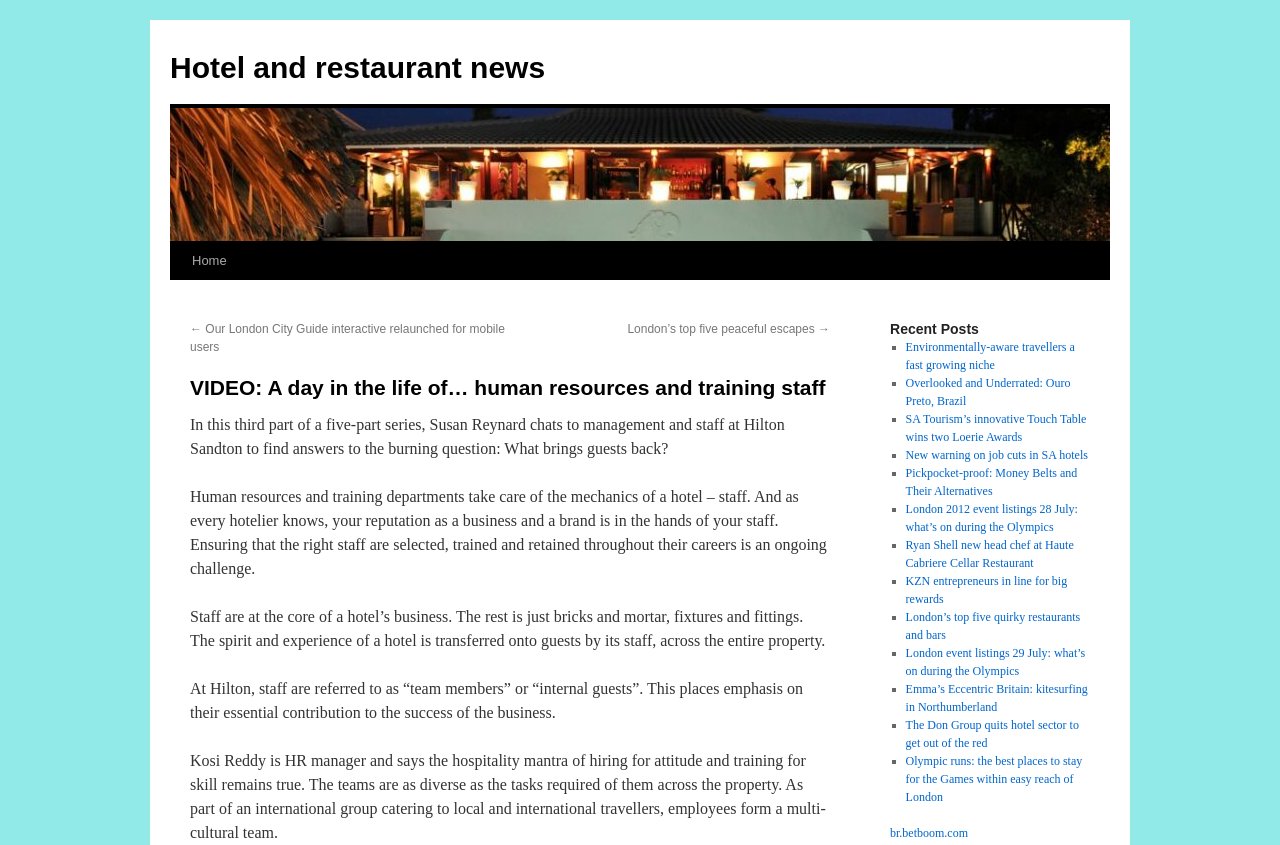Identify and extract the main heading of the webpage.

VIDEO: A day in the life of… human resources and training staff